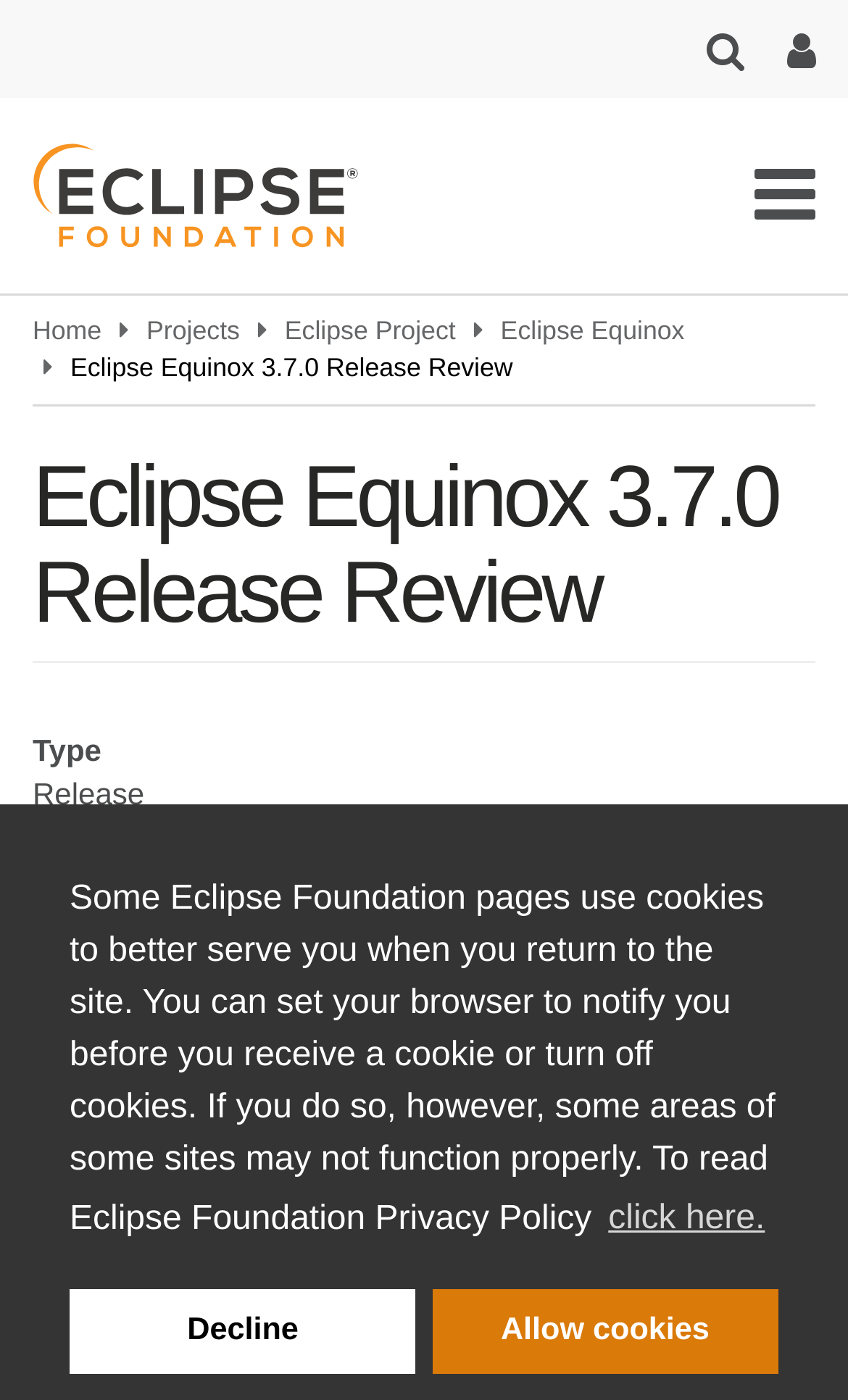What is the project name associated with the review?
Using the image, respond with a single word or phrase.

Eclipse Equinox